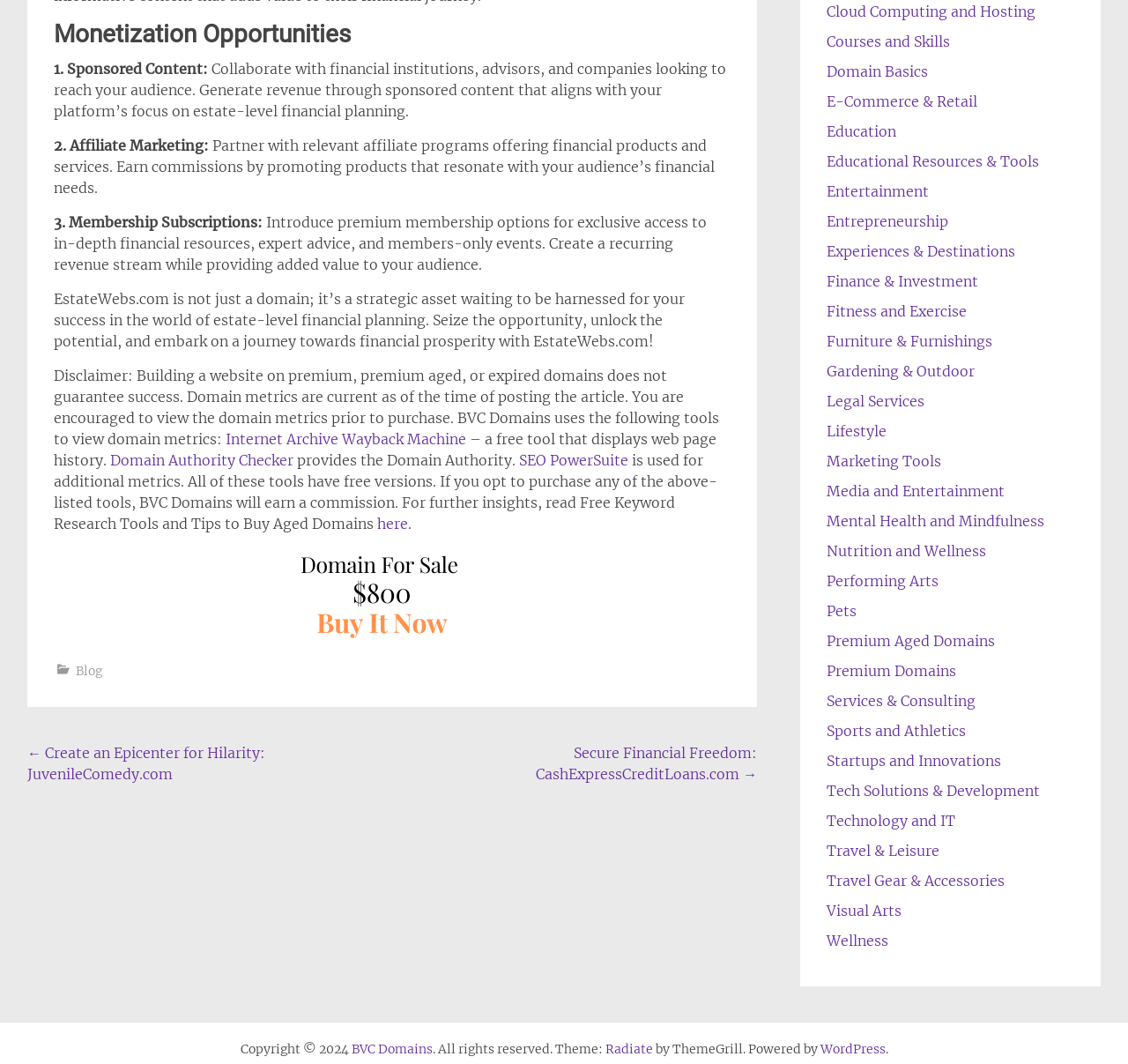What is the third monetization opportunity mentioned on the webpage?
We need a detailed and meticulous answer to the question.

The third monetization opportunity mentioned on the webpage is 'Membership Subscriptions' because it is listed as the third point under the 'Monetization Opportunities' heading, and it describes introducing premium membership options for exclusive access to in-depth financial resources, expert advice, and members-only events.